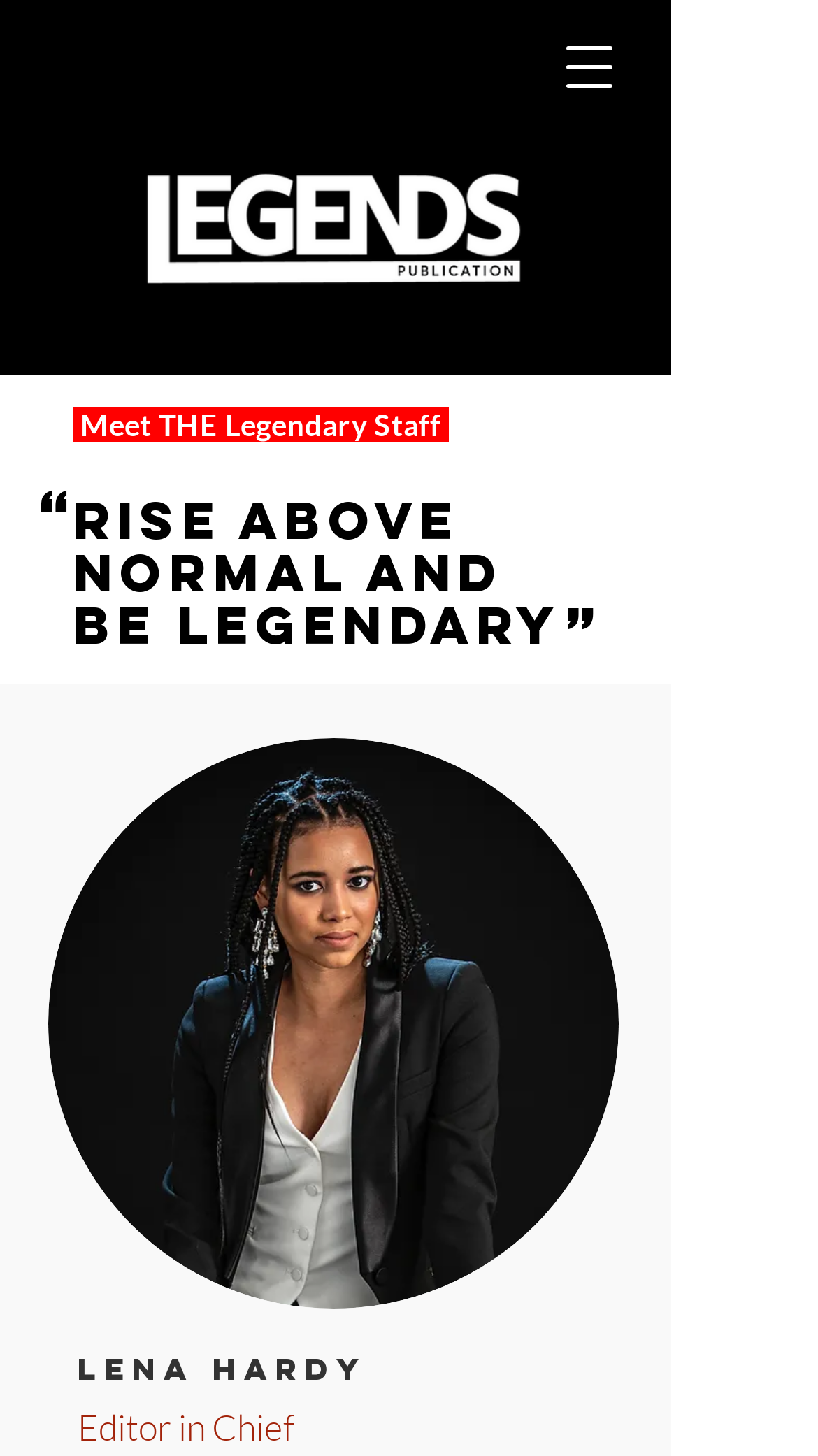What is the title of the first article?
Answer with a single word or phrase, using the screenshot for reference.

RISE ABOVE